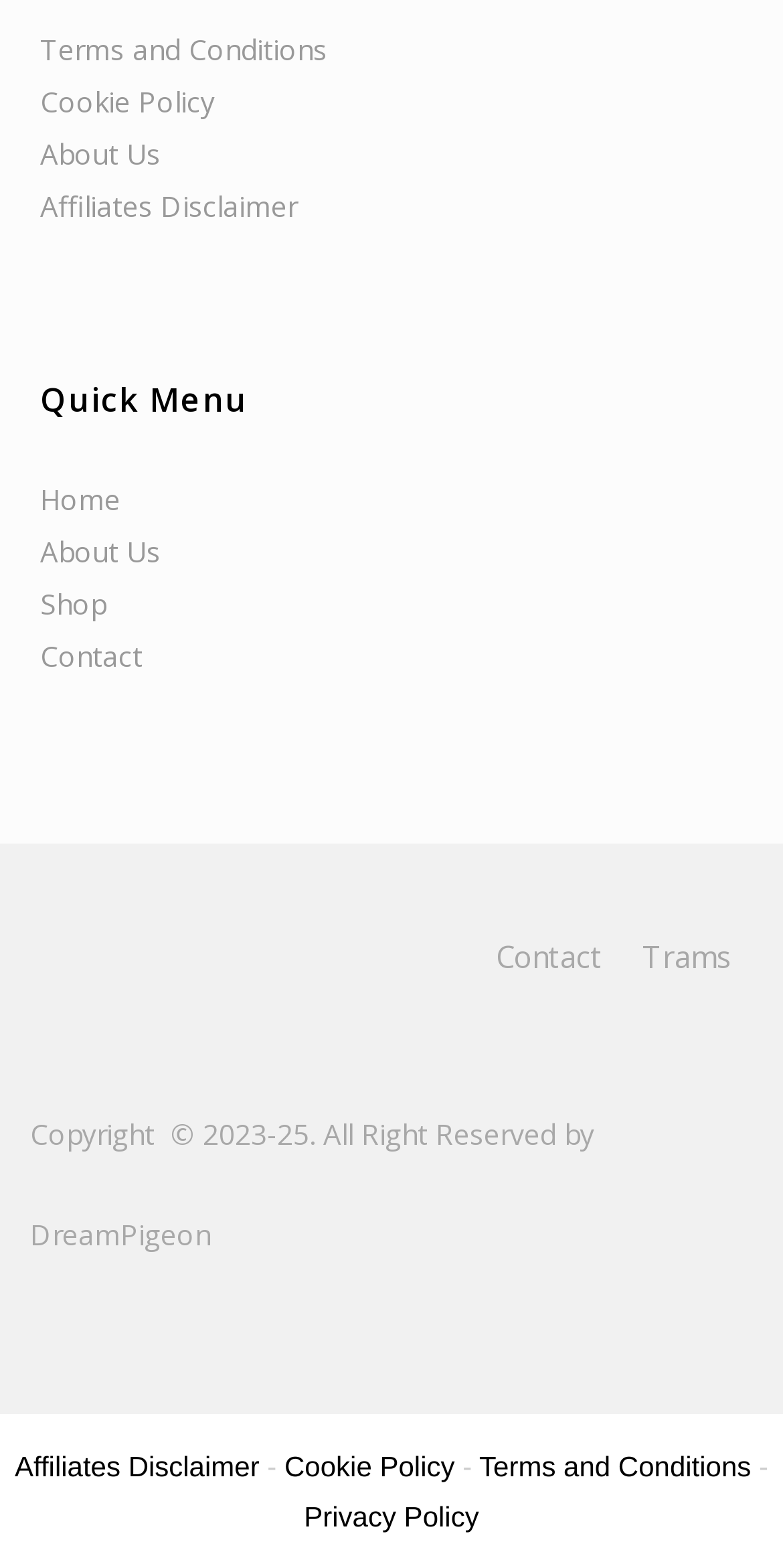Find and indicate the bounding box coordinates of the region you should select to follow the given instruction: "view affiliates disclaimer".

[0.019, 0.925, 0.331, 0.946]